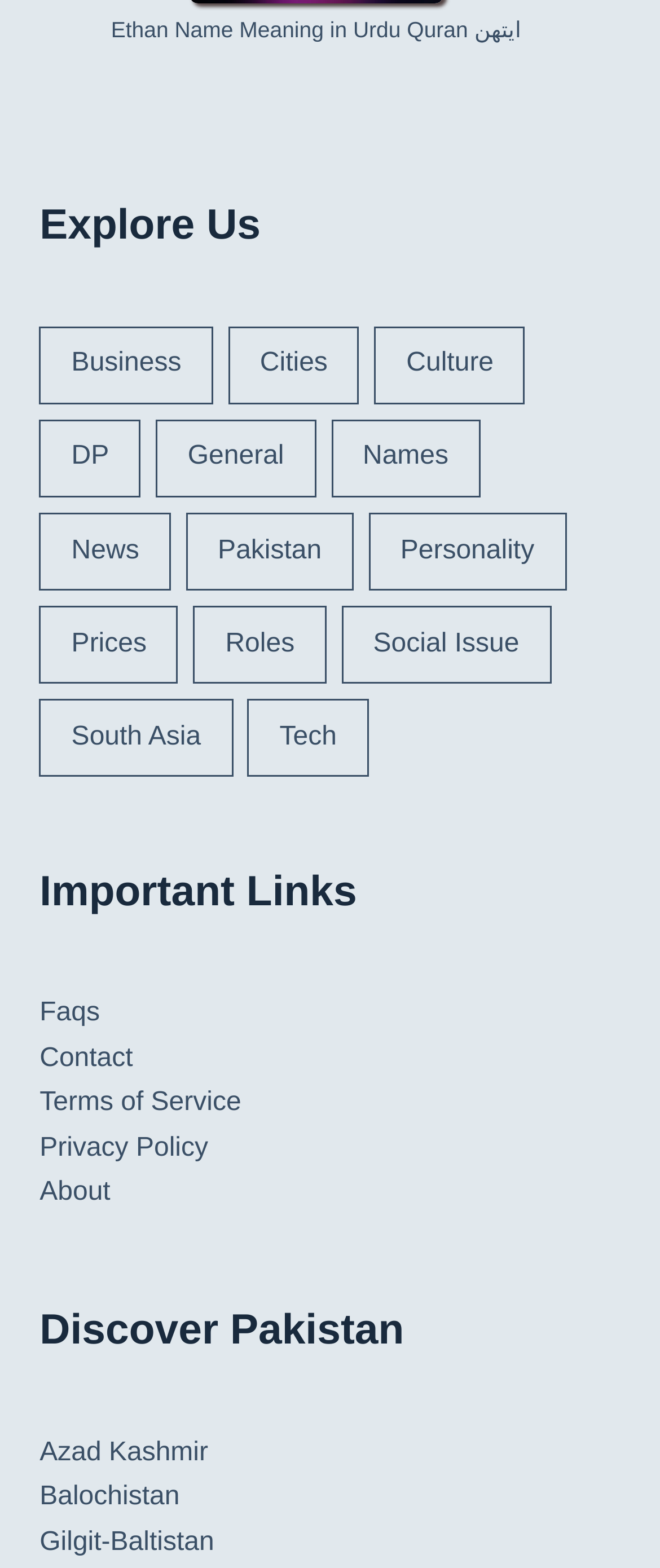Please reply with a single word or brief phrase to the question: 
What is the region mentioned below 'Discover Pakistan'?

Azad Kashmir